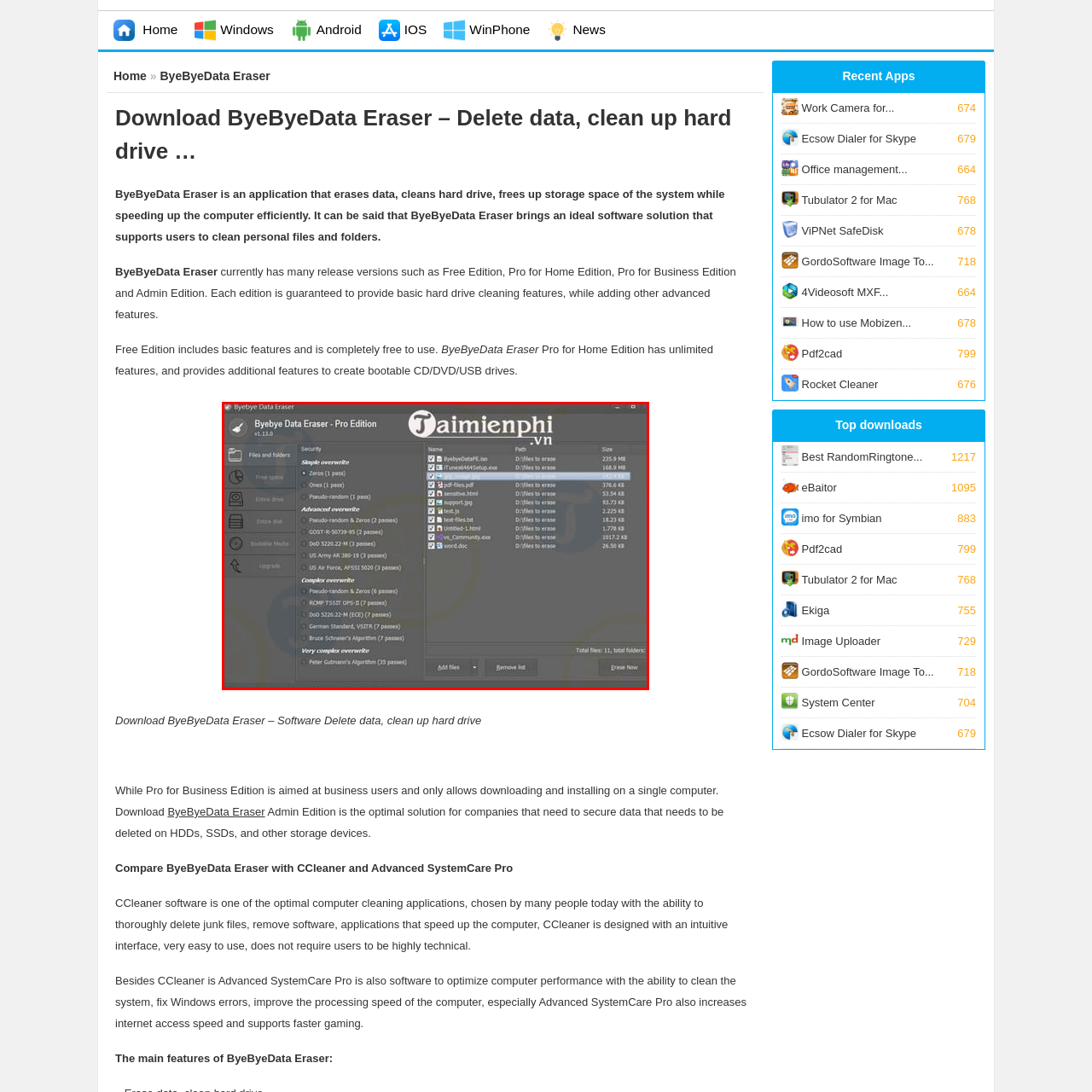Concentrate on the image section marked by the red rectangle and answer the following question comprehensively, using details from the image: What is the purpose of the 'Simple overwrite' category?

The 'Simple overwrite' category is one of the options provided in the interface for data erasure. Its purpose is to ensure data security by securely deleting files and folders. This can be inferred from the context of the software application, which is designed to improve system performance by erasing data.